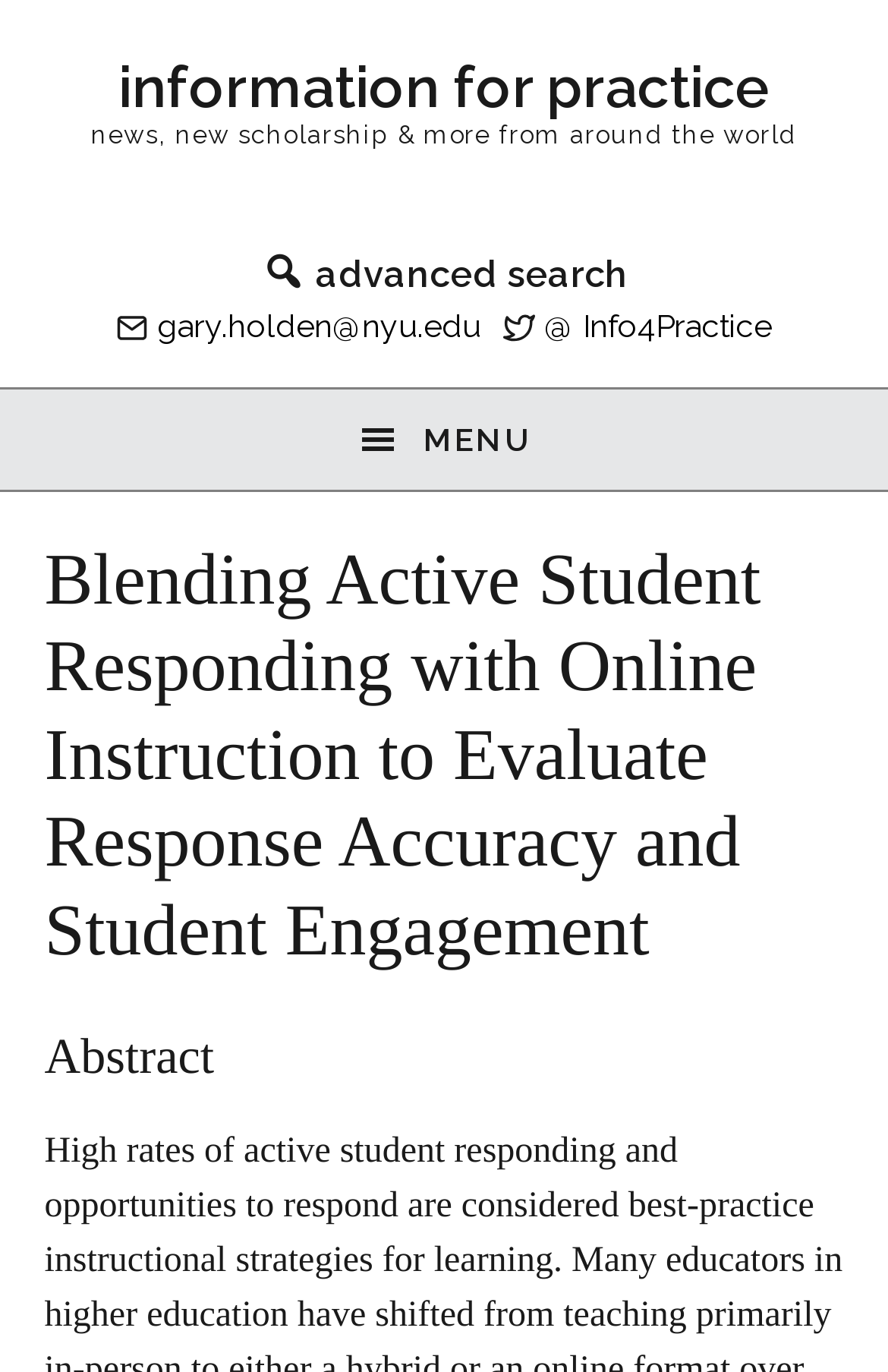Give the bounding box coordinates for the element described by: "Menu".

[0.0, 0.281, 1.0, 0.358]